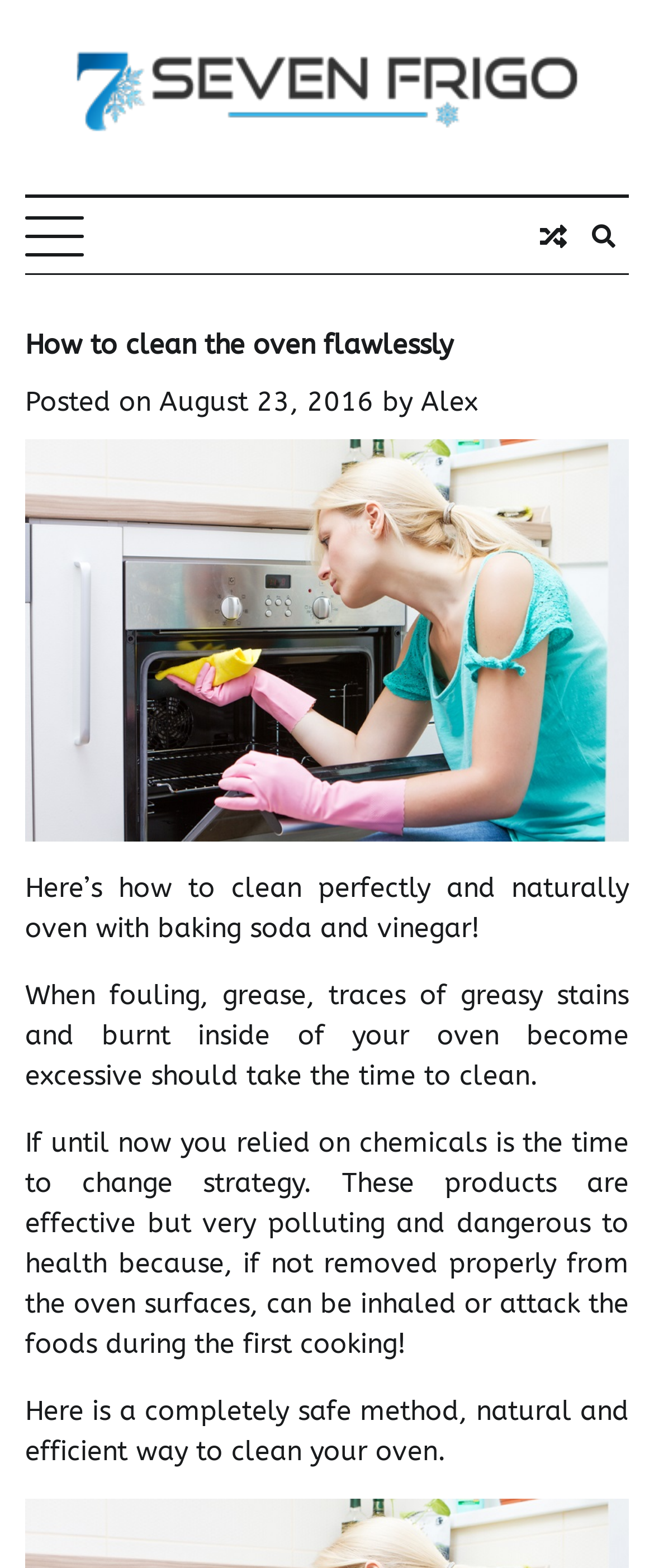Why are chemicals not recommended for cleaning the oven?
Respond to the question with a single word or phrase according to the image.

They are polluting and dangerous to health